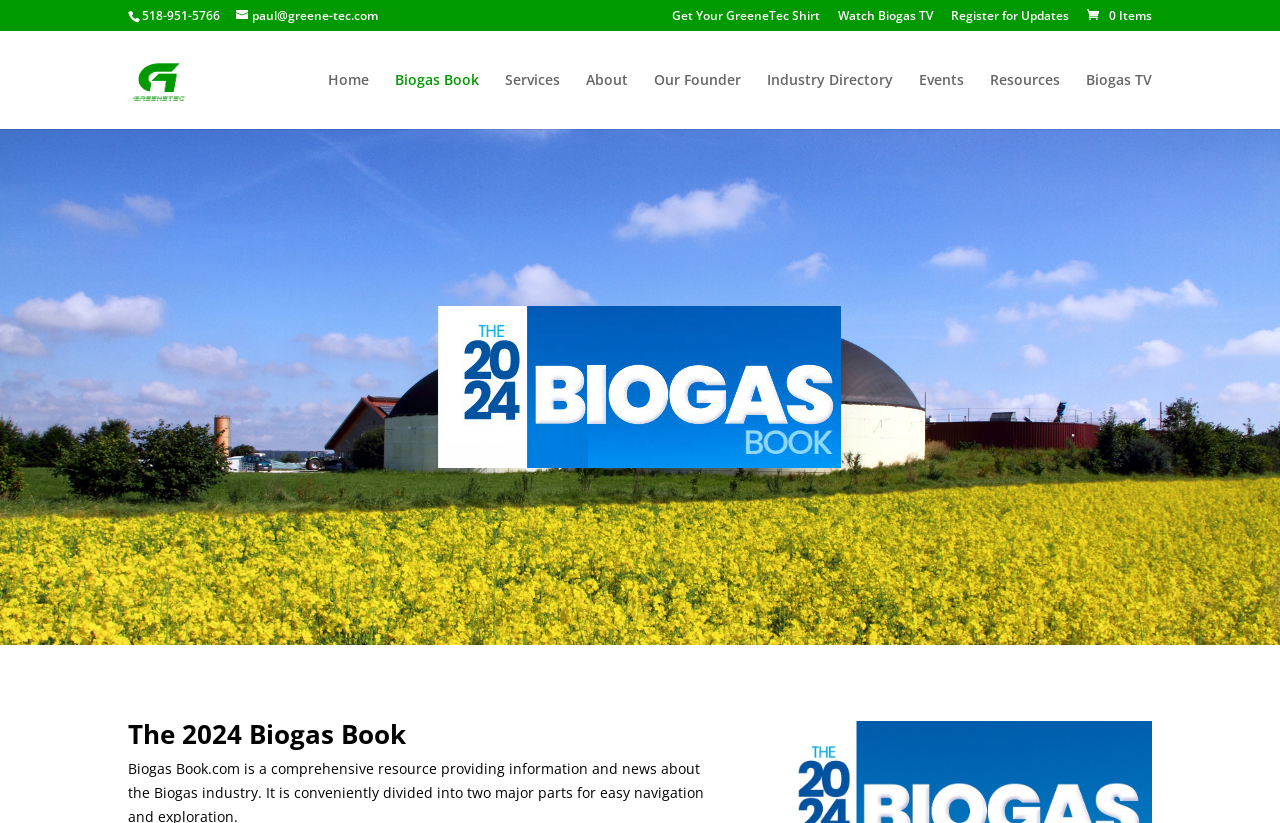From the image, can you give a detailed response to the question below:
How many links are there in the top navigation bar?

I counted the number of link elements in the top navigation bar by looking at the elements with y-coordinates between 0.089 and 0.157. I found 9 links: 'Home', 'Biogas Book', 'Services', 'About', 'Our Founder', 'Industry Directory', 'Events', 'Resources', and 'Biogas TV'.